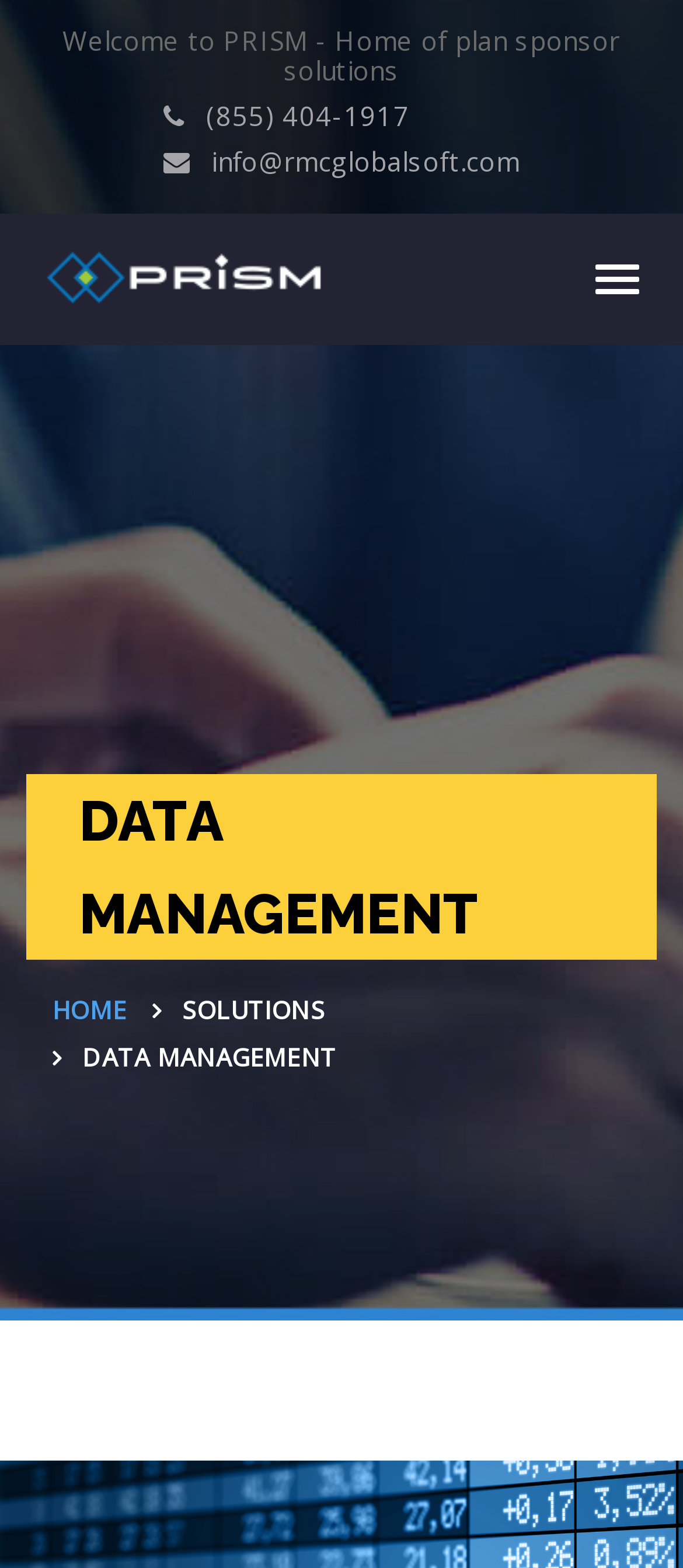Describe the entire webpage, focusing on both content and design.

The webpage is titled "PRISM || Ultimate Plan Sponsor Solution" and appears to be a homepage for a company offering plan sponsor solutions. At the top of the page, there is a heading that reads "Welcome to PRISM - Home of plan sponsor solutions". Below this heading, there are two lines of contact information: a phone number "(855) 404-1917" and an email address "info@rmcglobalsoft.com", both positioned near the top center of the page.

To the top right, there is a button labeled "Toggle navigation" which is not currently expanded. Below the contact information, there is a prominent heading that reads "DATA MANAGEMENT", taking up a significant portion of the page.

The page also features a navigation menu with at least two links: "HOME" and "SOLUTIONS", positioned near the bottom center of the page. The "DATA MANAGEMENT" heading is repeated as a static text element below the navigation menu, likely serving as a section title.